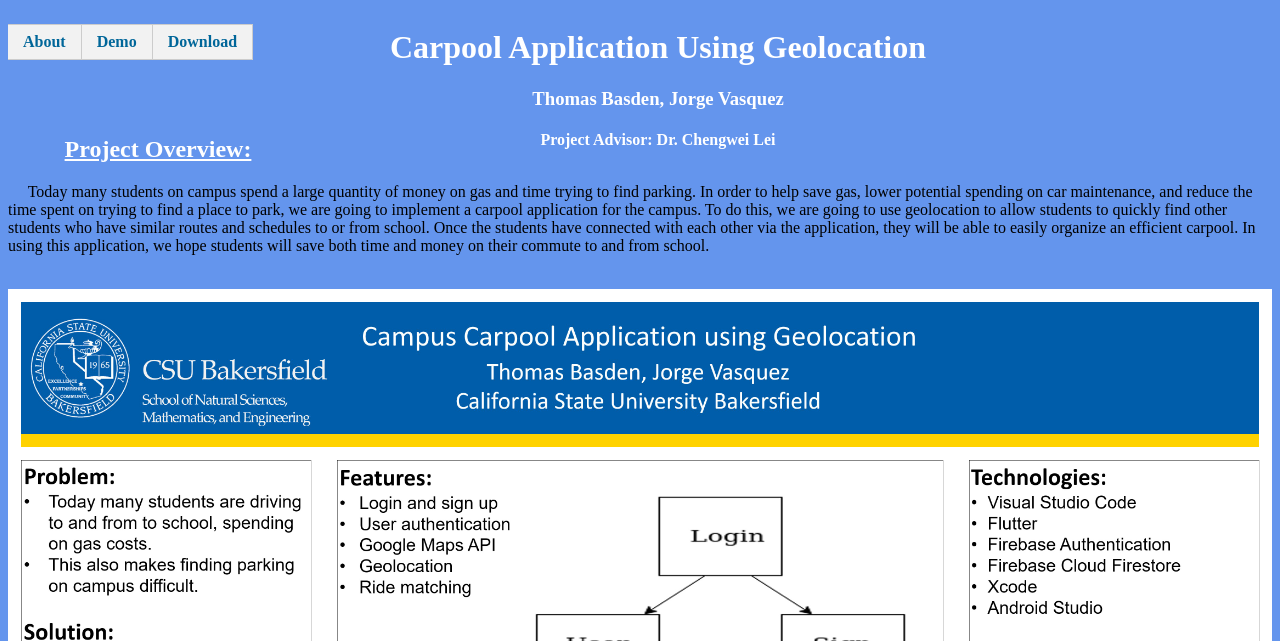What is the main title displayed on this webpage?

Carpool Application Using Geolocation